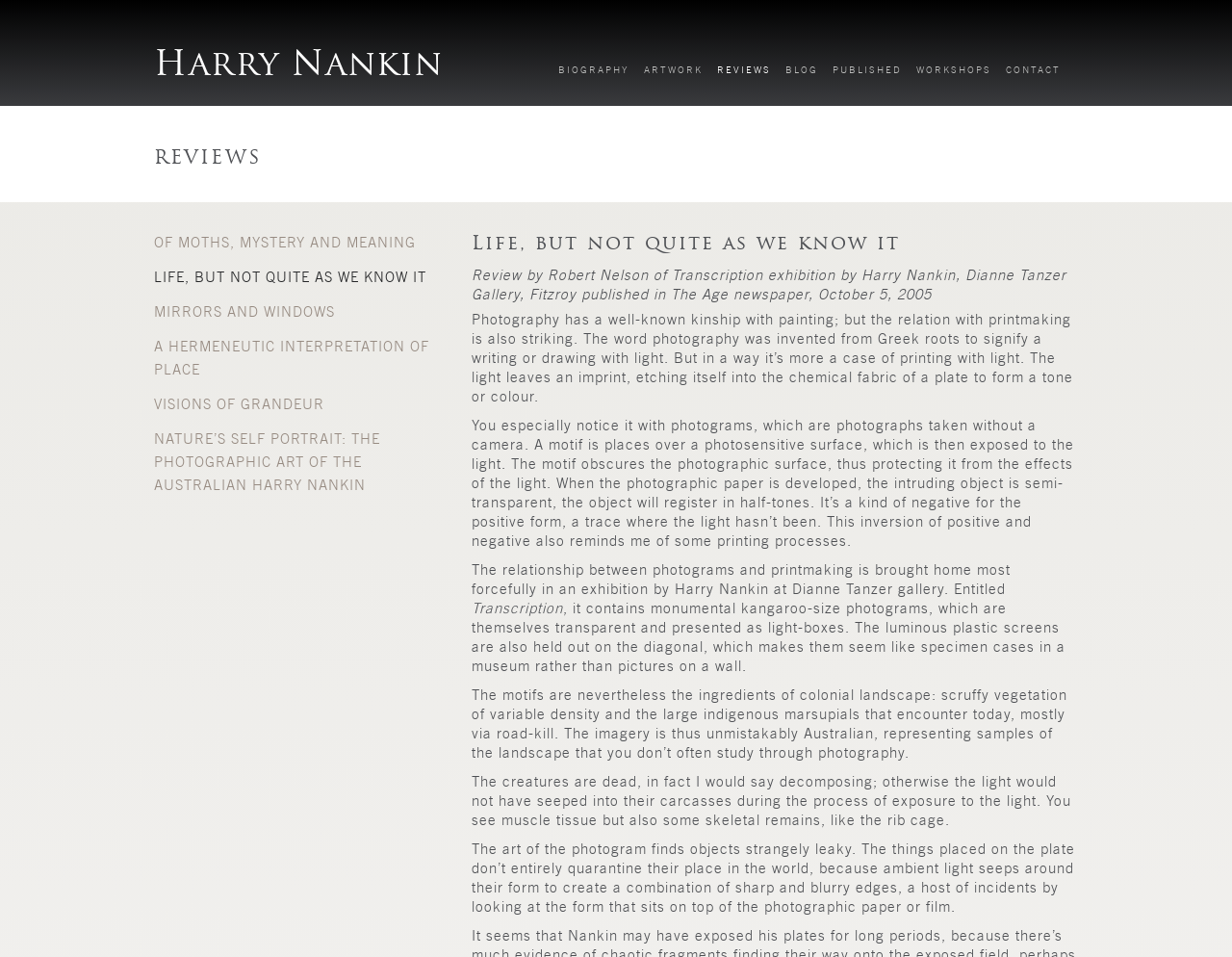Locate the bounding box coordinates of the clickable element to fulfill the following instruction: "Check the PUBLISHED section". Provide the coordinates as four float numbers between 0 and 1 in the format [left, top, right, bottom].

[0.676, 0.067, 0.732, 0.078]